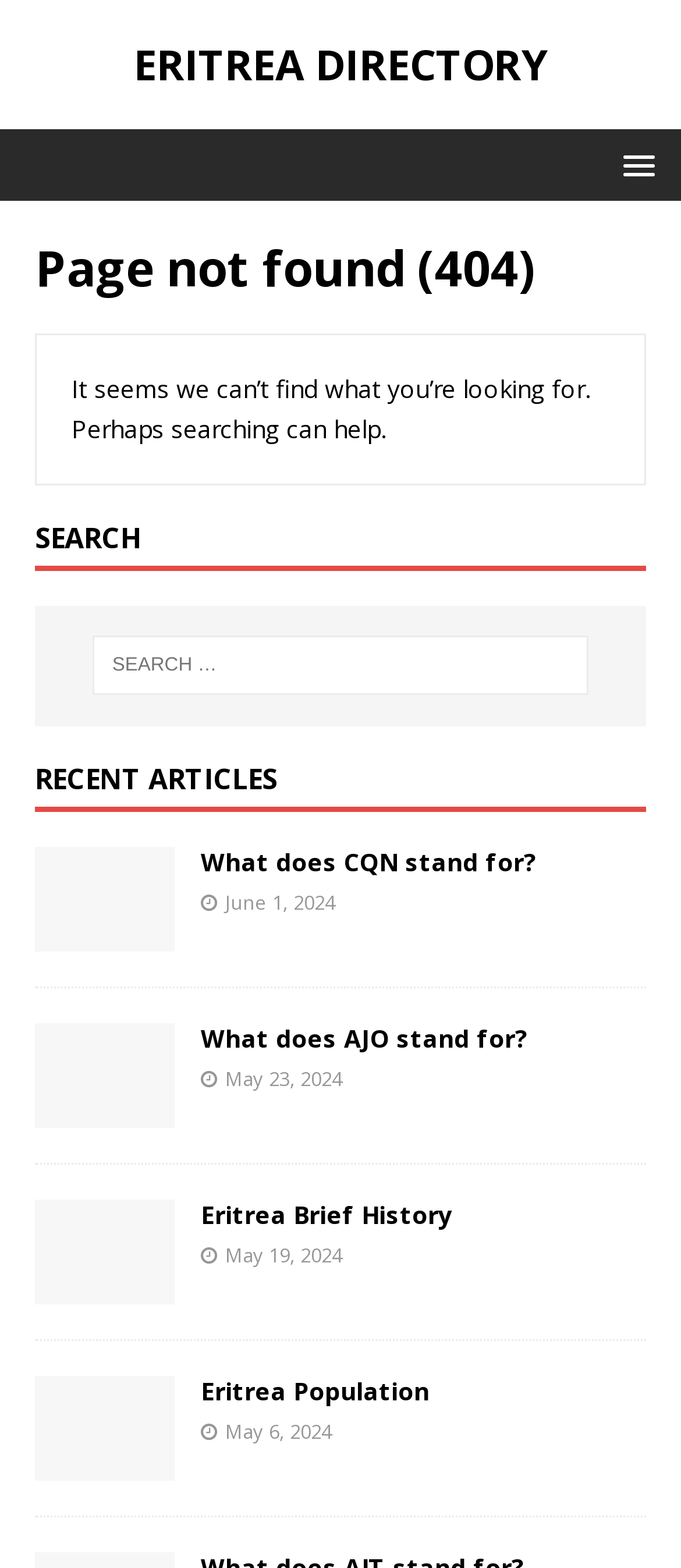How many search boxes are on the page?
Using the visual information, answer the question in a single word or phrase.

1